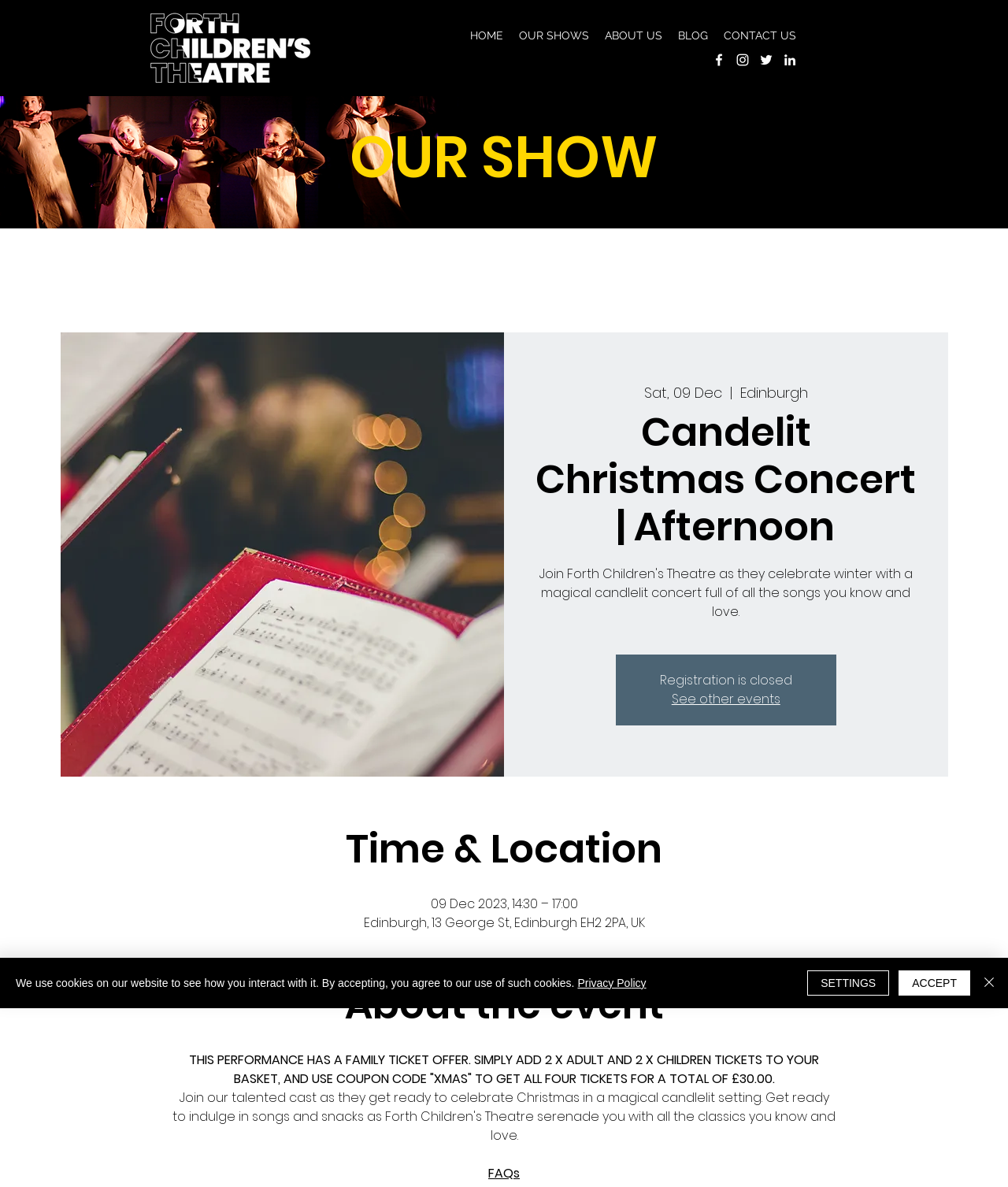Indicate the bounding box coordinates of the element that must be clicked to execute the instruction: "Click the HOME link". The coordinates should be given as four float numbers between 0 and 1, i.e., [left, top, right, bottom].

[0.459, 0.02, 0.507, 0.04]